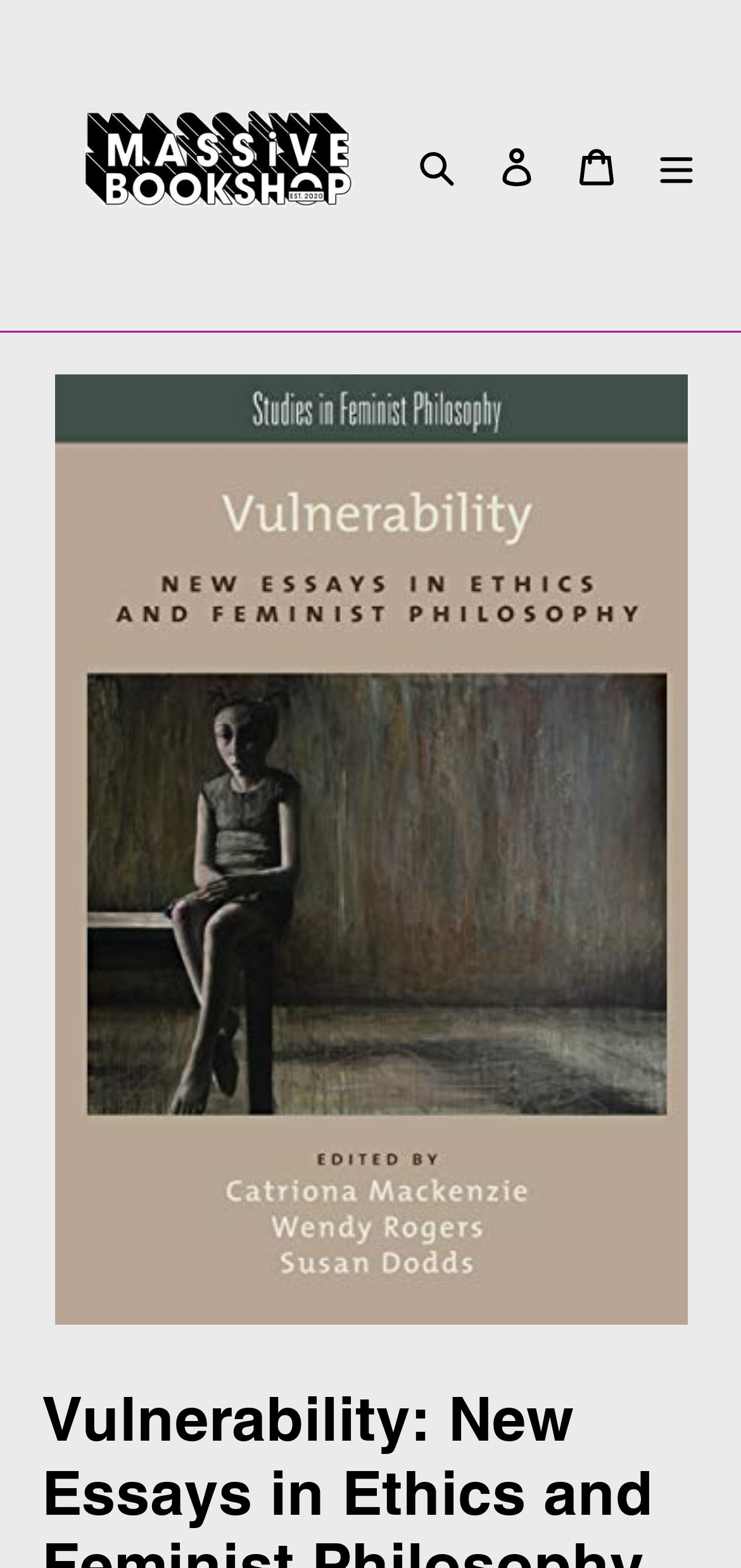Please predict the bounding box coordinates (top-left x, top-left y, bottom-right x, bottom-right y) for the UI element in the screenshot that fits the description: Search

[0.536, 0.08, 0.644, 0.131]